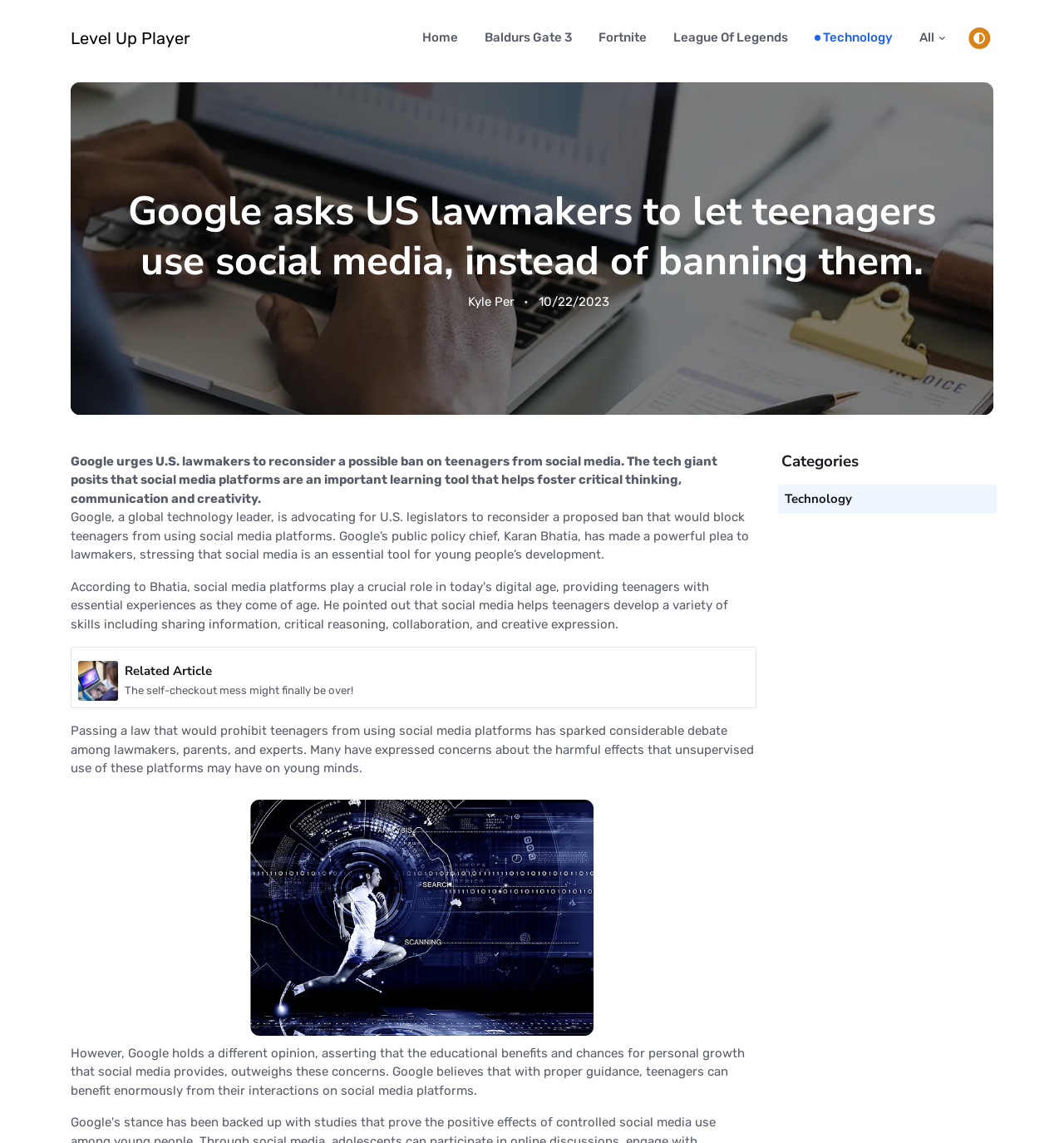Please identify the bounding box coordinates of the clickable area that will fulfill the following instruction: "Click on the search button". The coordinates should be in the format of four float numbers between 0 and 1, i.e., [left, top, right, bottom].

[0.91, 0.024, 0.931, 0.043]